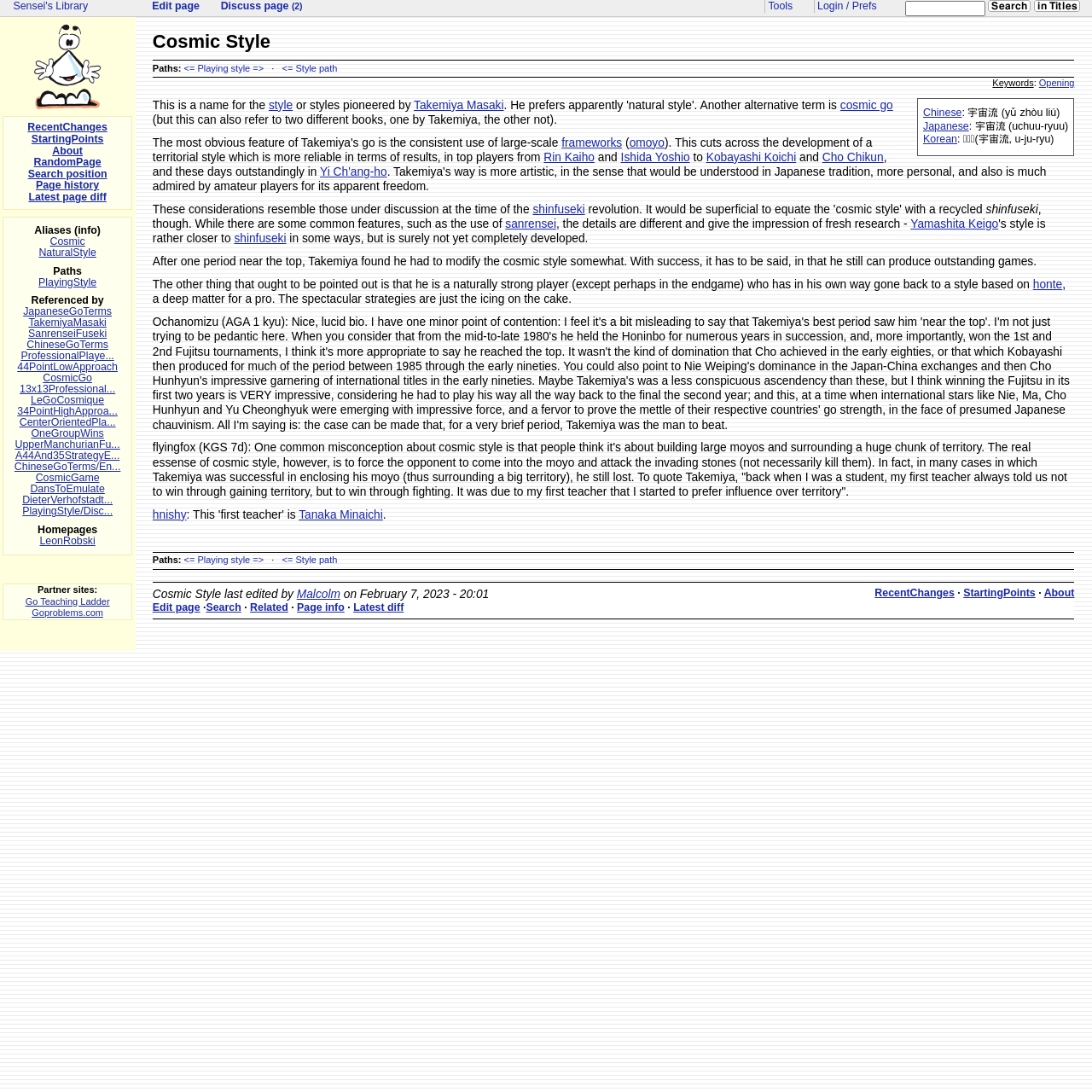Locate the bounding box of the UI element described in the following text: "Go Teaching Ladder".

[0.023, 0.546, 0.1, 0.555]